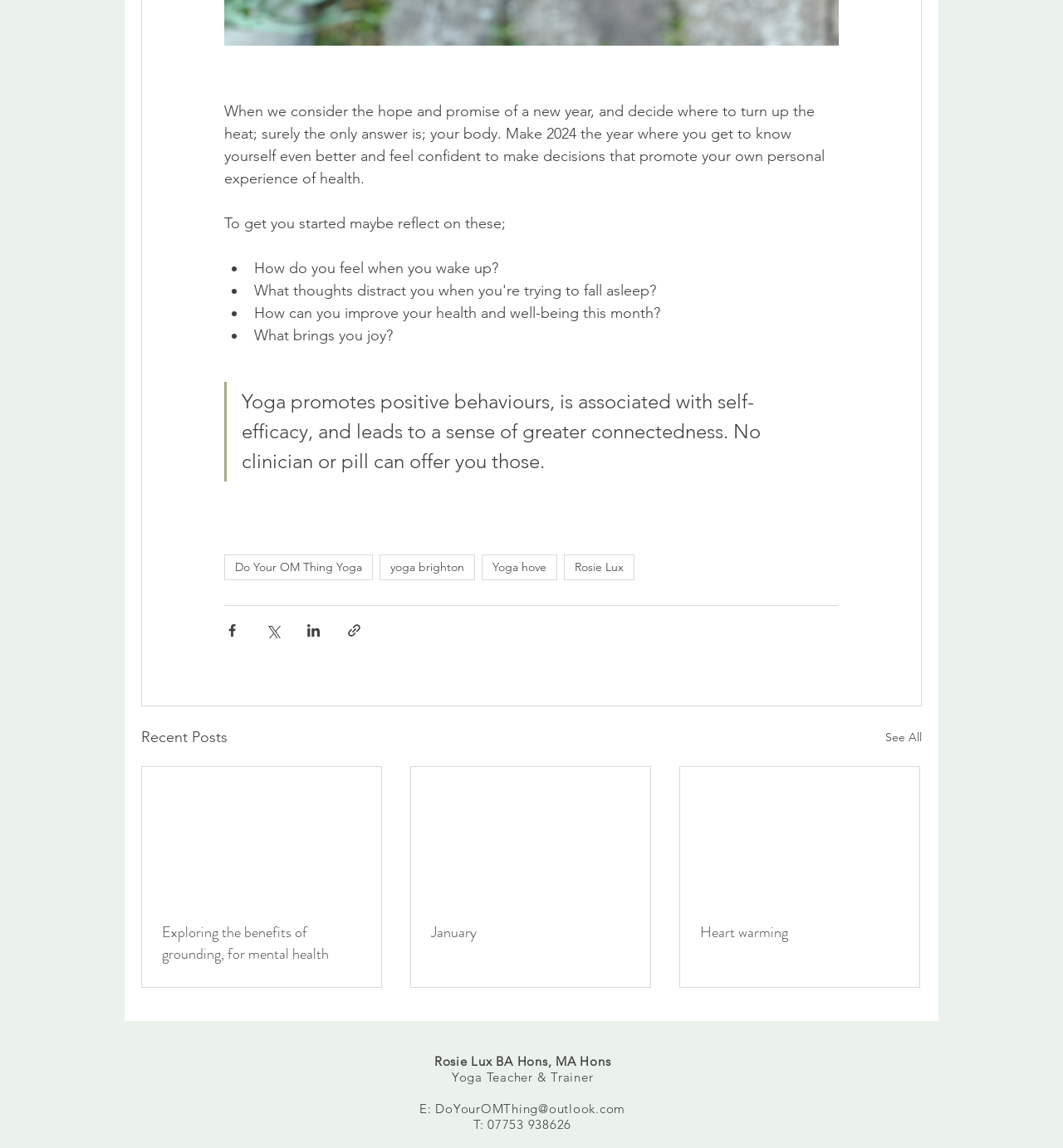Can you identify the bounding box coordinates of the clickable region needed to carry out this instruction: 'Click on the 'Do Your OM Thing Yoga' link'? The coordinates should be four float numbers within the range of 0 to 1, stated as [left, top, right, bottom].

[0.211, 0.483, 0.351, 0.505]